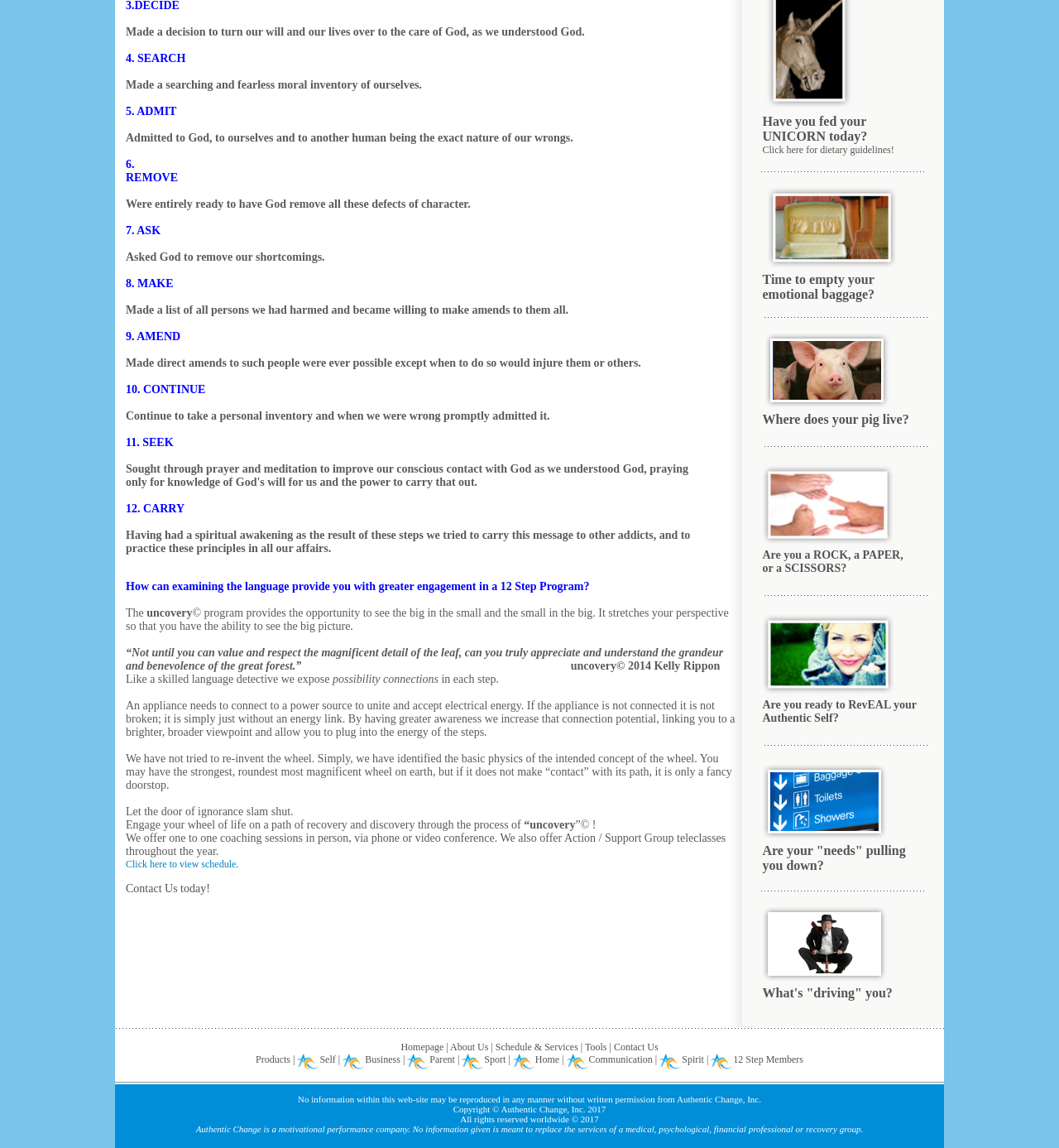Refer to the screenshot and answer the following question in detail:
How can one engage with the 'uncovery' program?

According to the webpage, one can engage with the 'uncovery' program through one-to-one coaching sessions, which can be conducted in person, via phone, or video conference. Additionally, the program offers Action/Support Group teleclasses throughout the year.